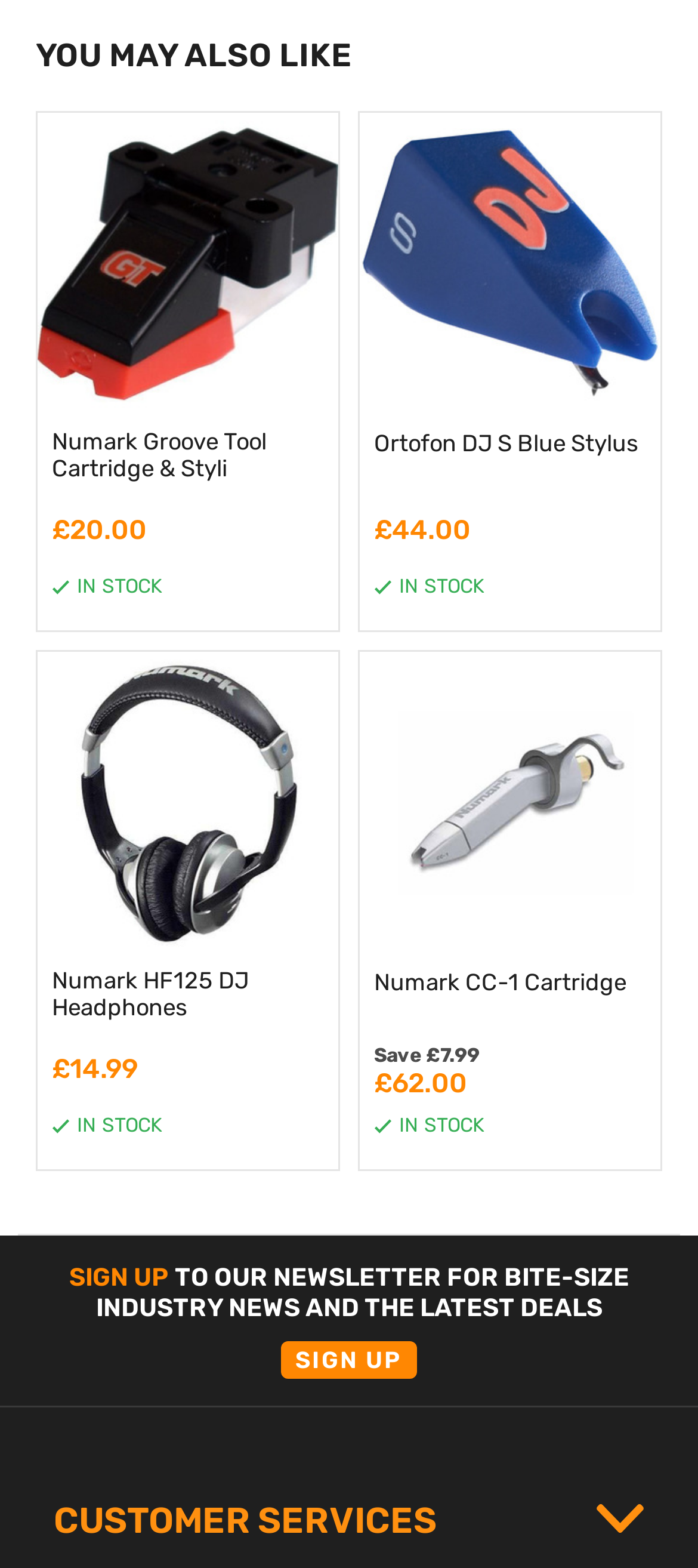Give a one-word or short phrase answer to this question: 
What is the status of Numark HF125 DJ Headphones?

IN STOCK